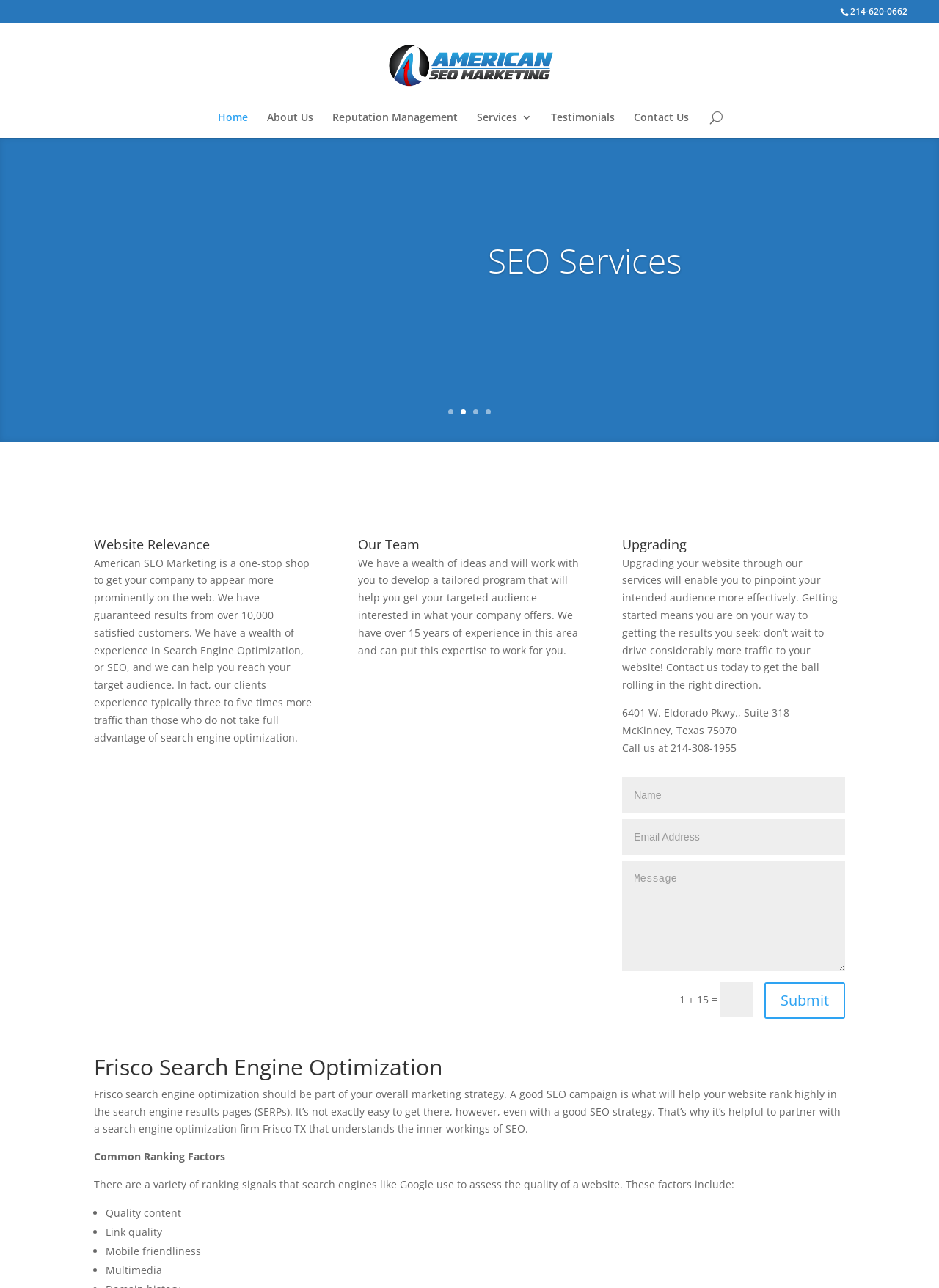Please identify the bounding box coordinates of the clickable area that will fulfill the following instruction: "Click the 'Home' link". The coordinates should be in the format of four float numbers between 0 and 1, i.e., [left, top, right, bottom].

[0.232, 0.087, 0.264, 0.107]